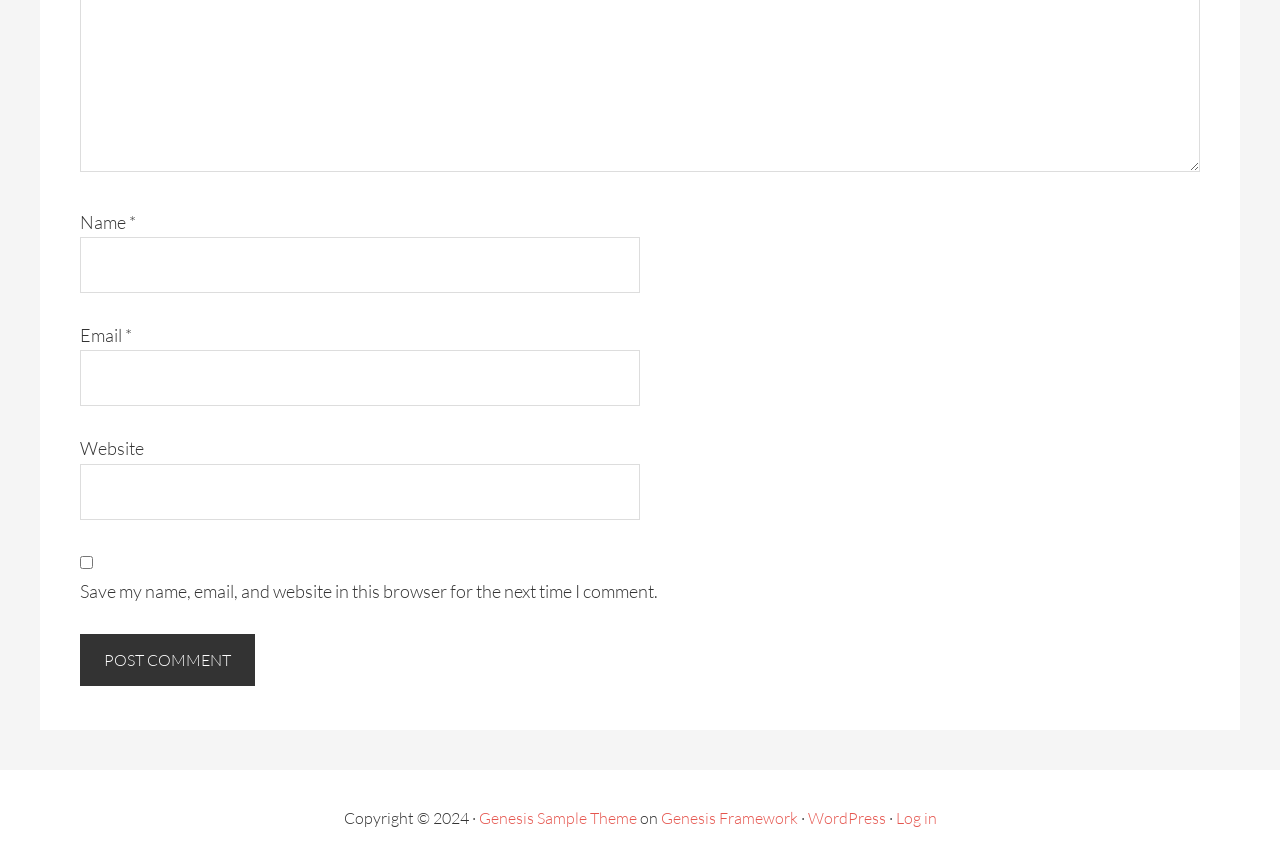Using the image as a reference, answer the following question in as much detail as possible:
What is the text on the button?

The button has a StaticText element with the text 'POST COMMENT' which indicates that the button is used to post a comment.